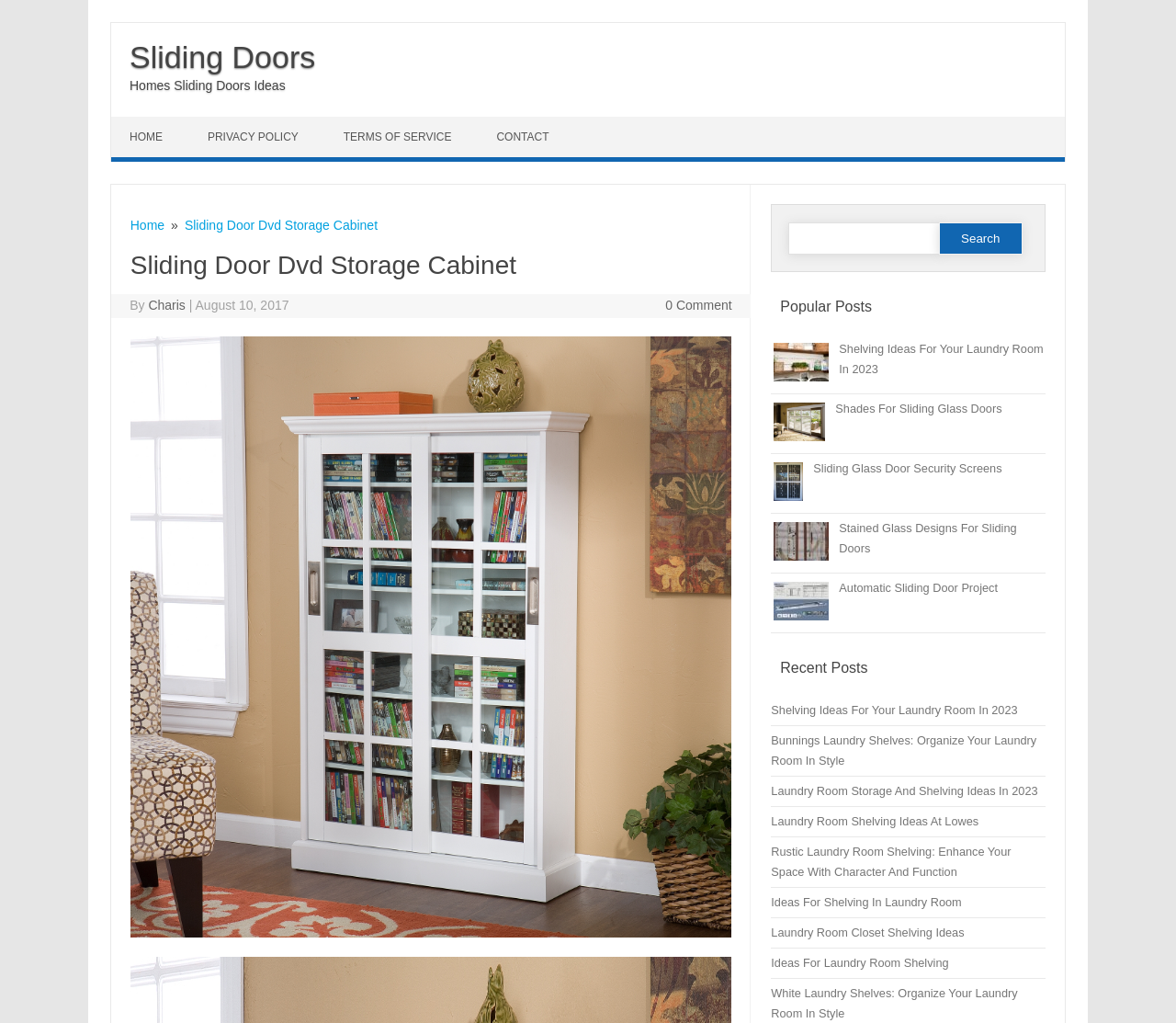Identify the bounding box coordinates of the clickable region required to complete the instruction: "Go to HOME page". The coordinates should be given as four float numbers within the range of 0 and 1, i.e., [left, top, right, bottom].

[0.095, 0.114, 0.158, 0.154]